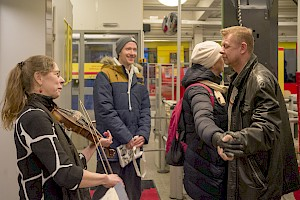Provide a one-word or one-phrase answer to the question:
What is the woman in the winter coat doing?

Sharing a warm embrace